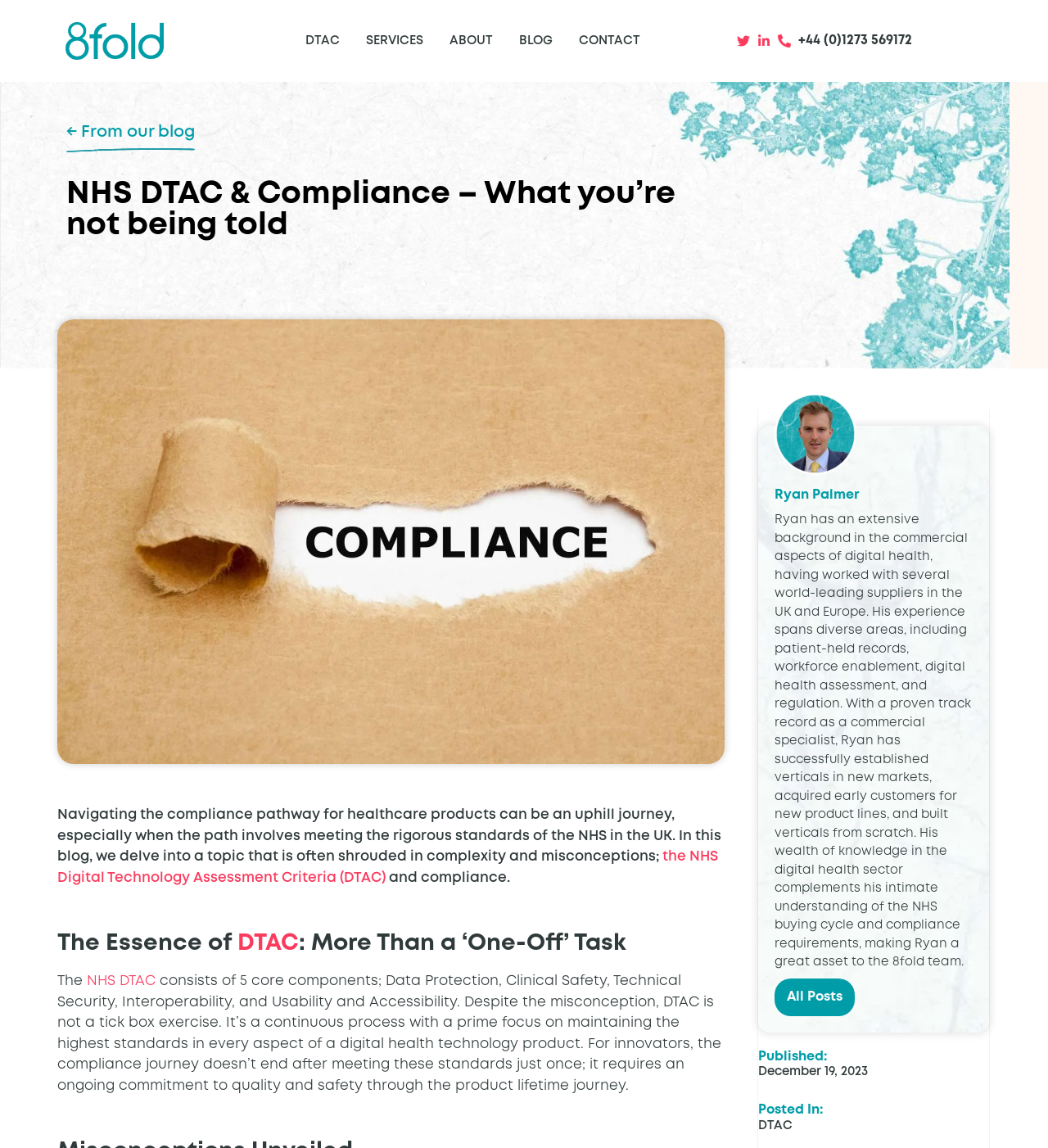Please identify and generate the text content of the webpage's main heading.

NHS DTAC & Compliance – What you’re not being told